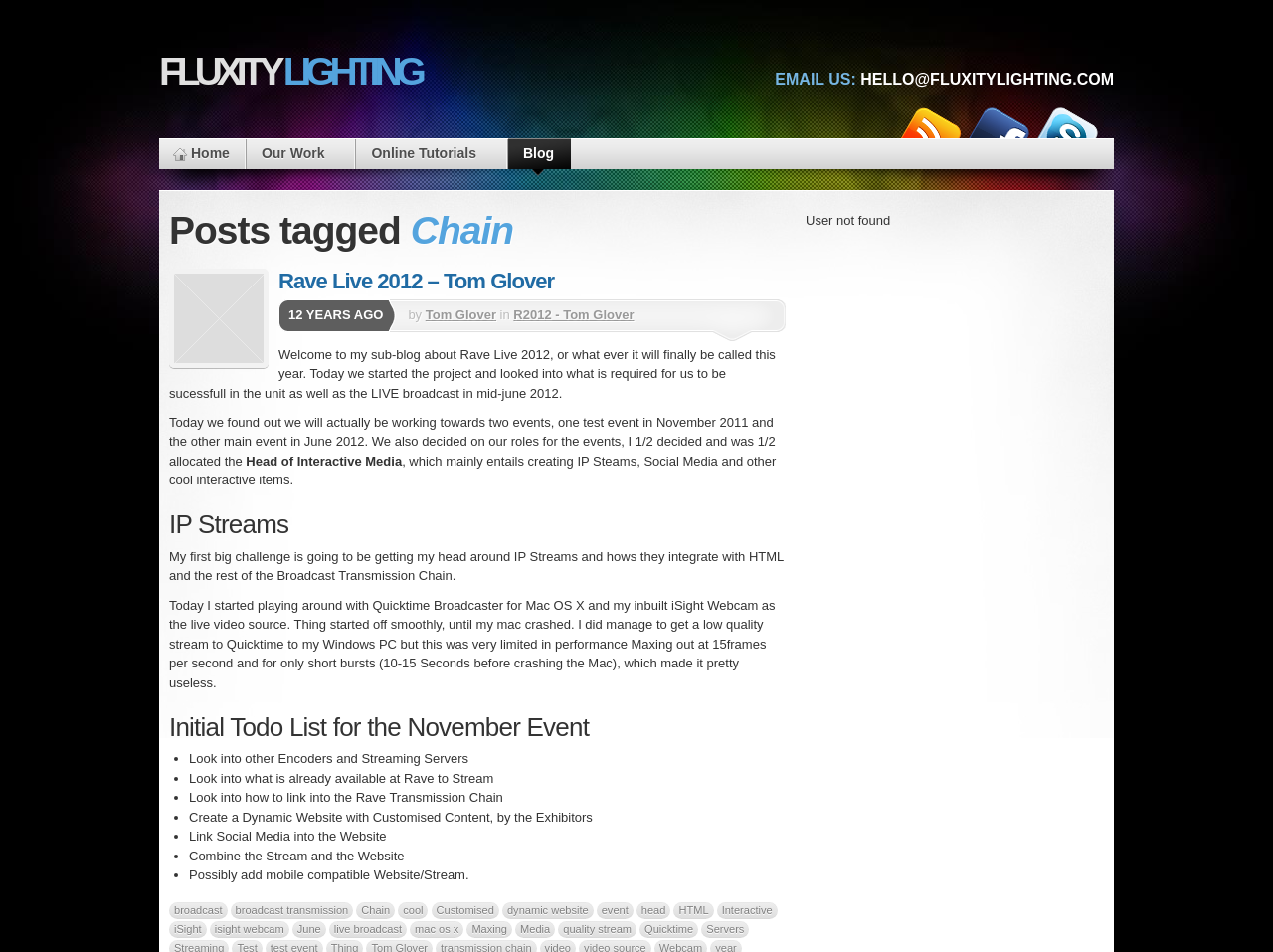Please determine the main heading text of this webpage.

Posts tagged Chain